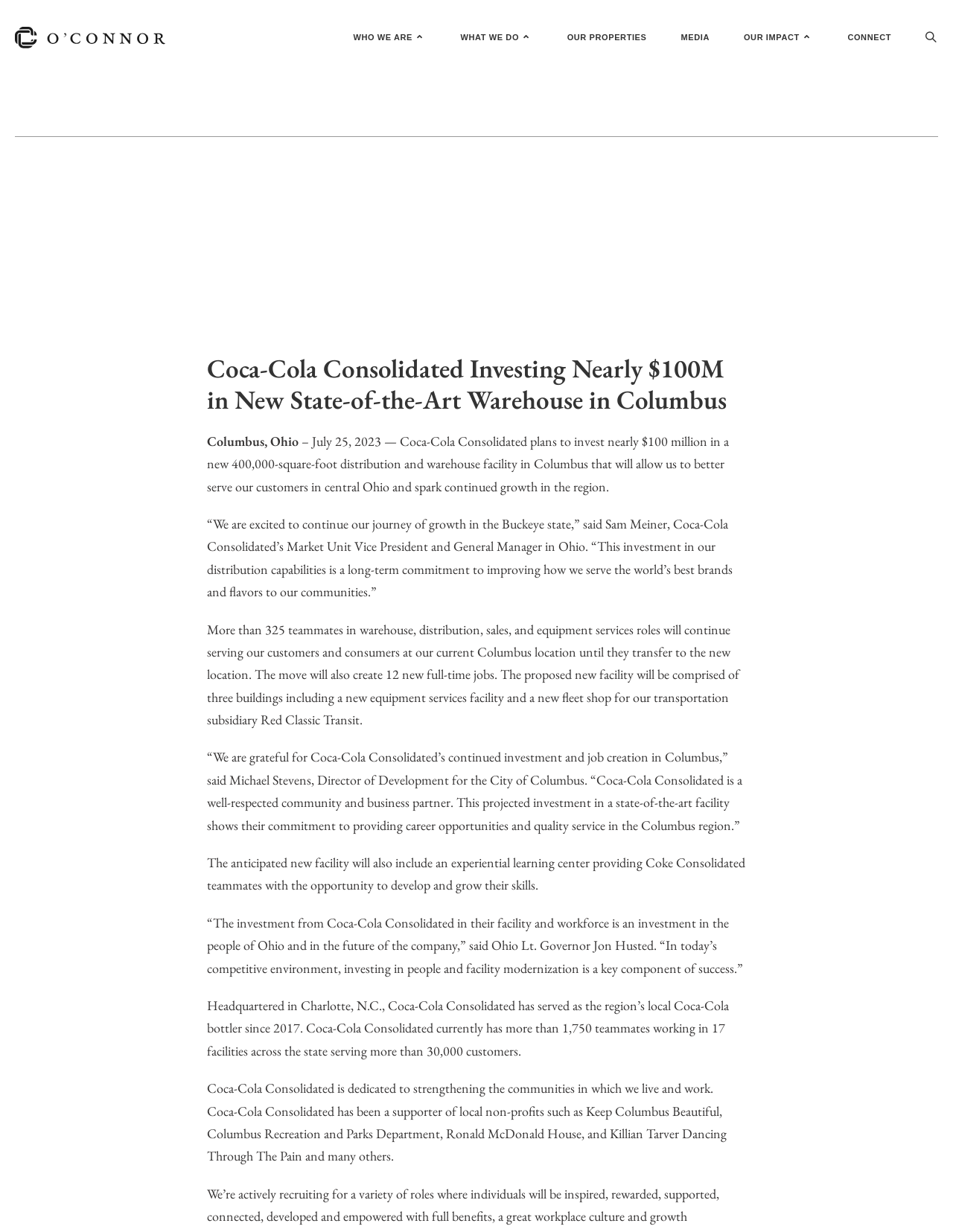Please indicate the bounding box coordinates of the element's region to be clicked to achieve the instruction: "Click Toggle website search link". Provide the coordinates as four float numbers between 0 and 1, i.e., [left, top, right, bottom].

[0.957, 0.012, 0.996, 0.048]